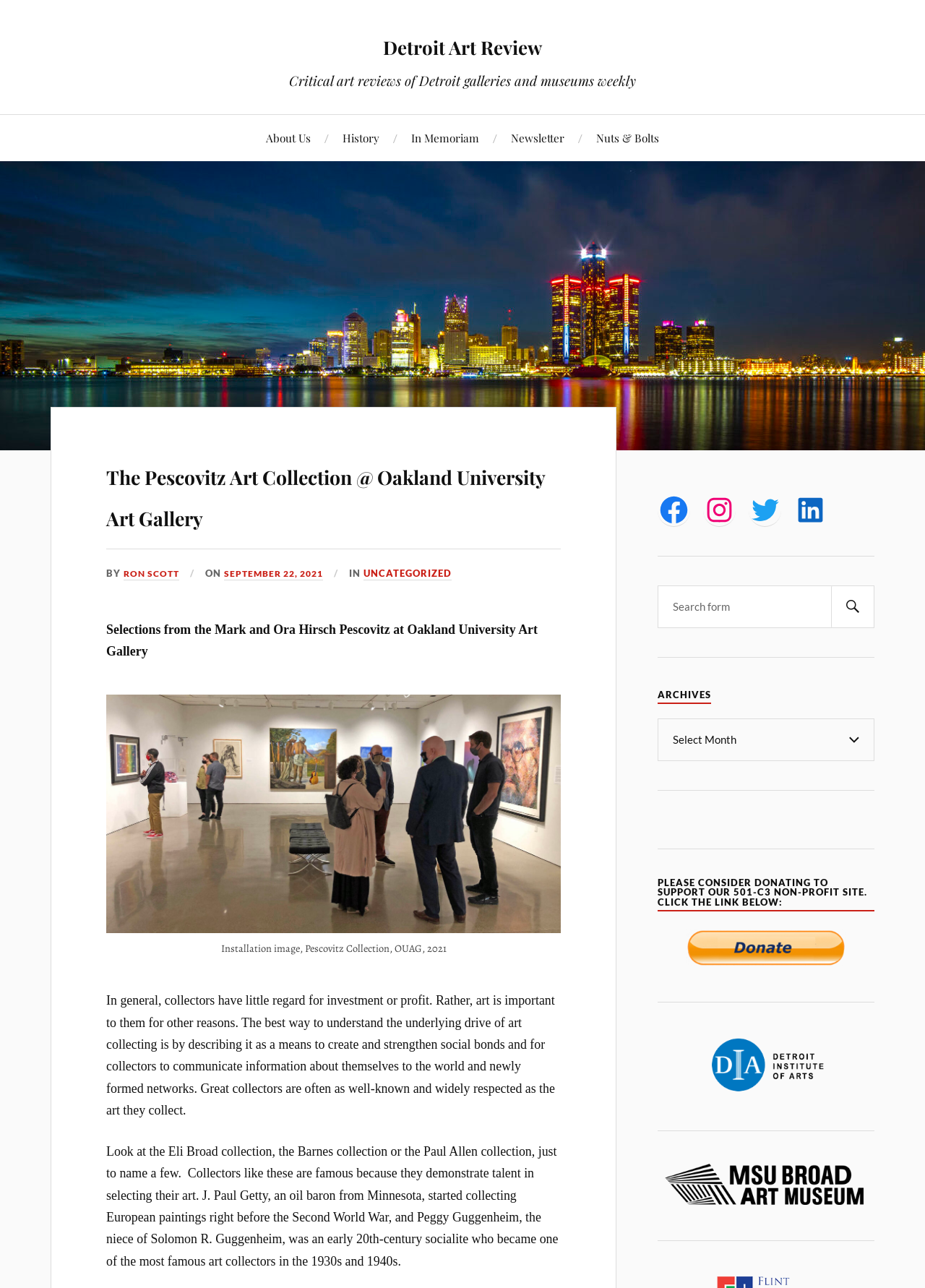Respond to the following query with just one word or a short phrase: 
What is the name of the art collection?

Pescovitz Art Collection